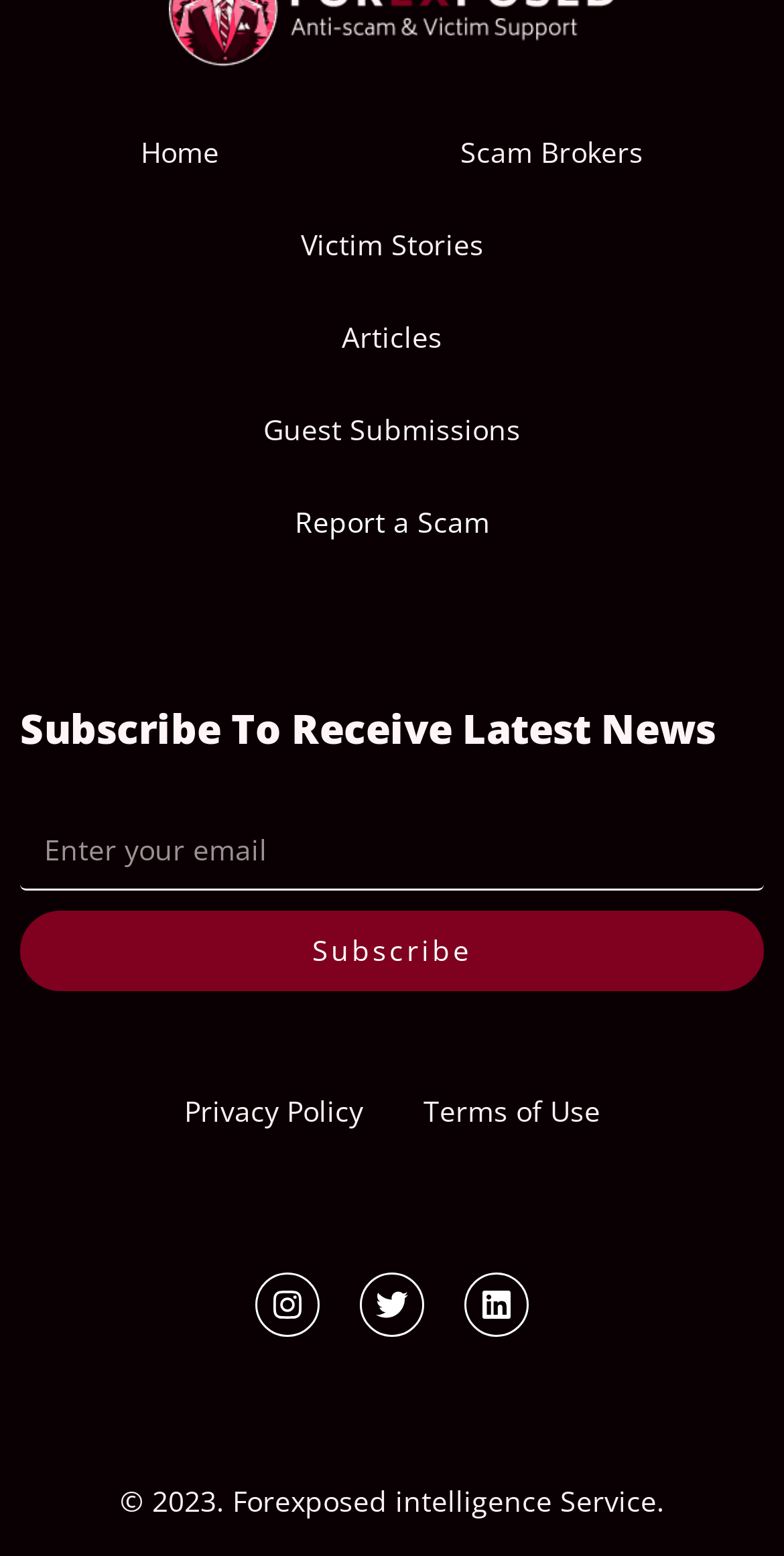Please locate the bounding box coordinates of the region I need to click to follow this instruction: "Report a Scam".

[0.222, 0.306, 0.778, 0.365]